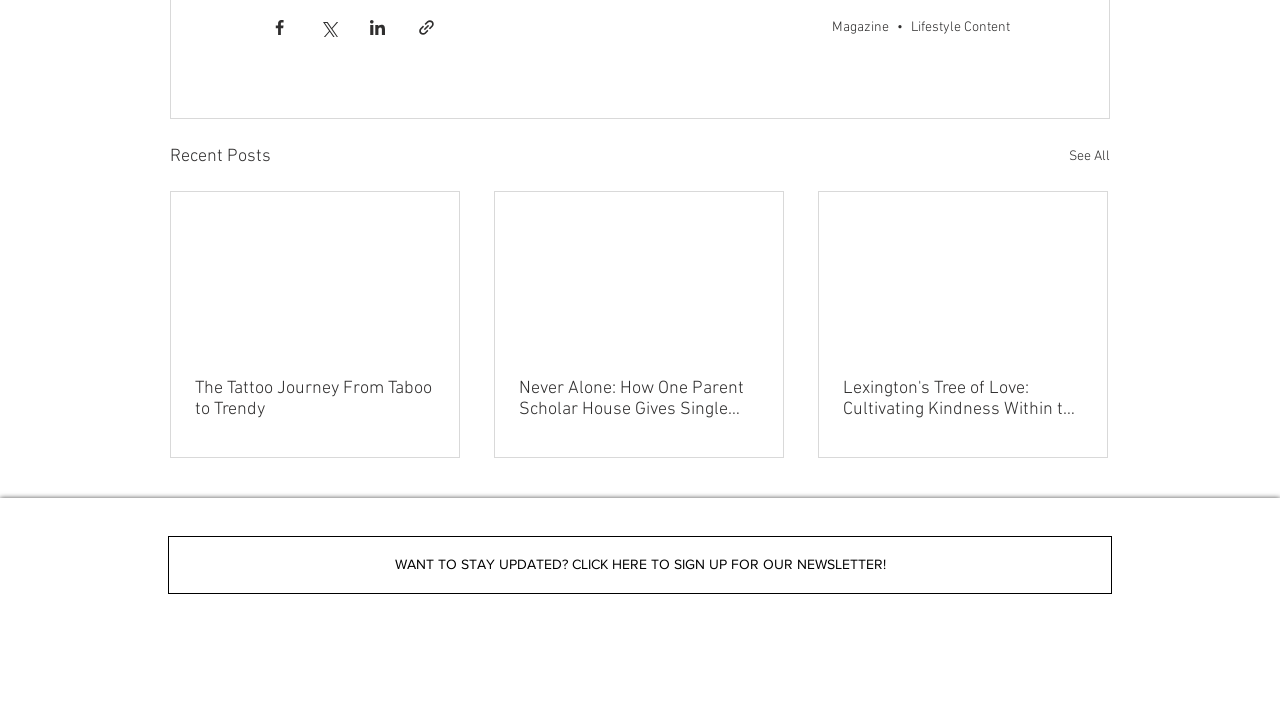Please locate the bounding box coordinates of the element's region that needs to be clicked to follow the instruction: "See All recent posts". The bounding box coordinates should be provided as four float numbers between 0 and 1, i.e., [left, top, right, bottom].

[0.835, 0.195, 0.867, 0.235]